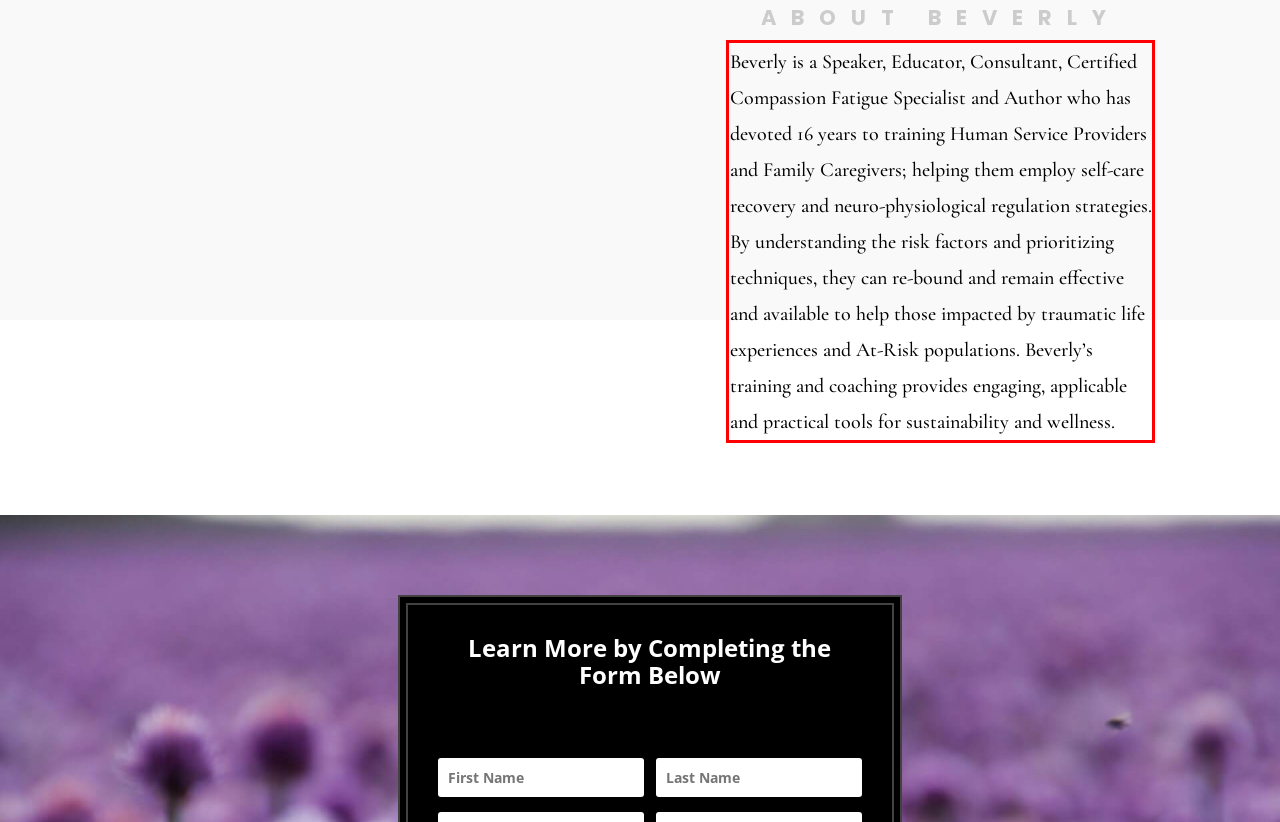Please analyze the provided webpage screenshot and perform OCR to extract the text content from the red rectangle bounding box.

Beverly is a Speaker, Educator, Consultant, Certified Compassion Fatigue Specialist and Author who has devoted 16 years to training Human Service Providers and Family Caregivers; helping them employ self-care recovery and neuro-physiological regulation strategies. By understanding the risk factors and prioritizing techniques, they can re-bound and remain effective and available to help those impacted by traumatic life experiences and At-Risk populations. Beverly’s training and coaching provides engaging, applicable and practical tools for sustainability and wellness.